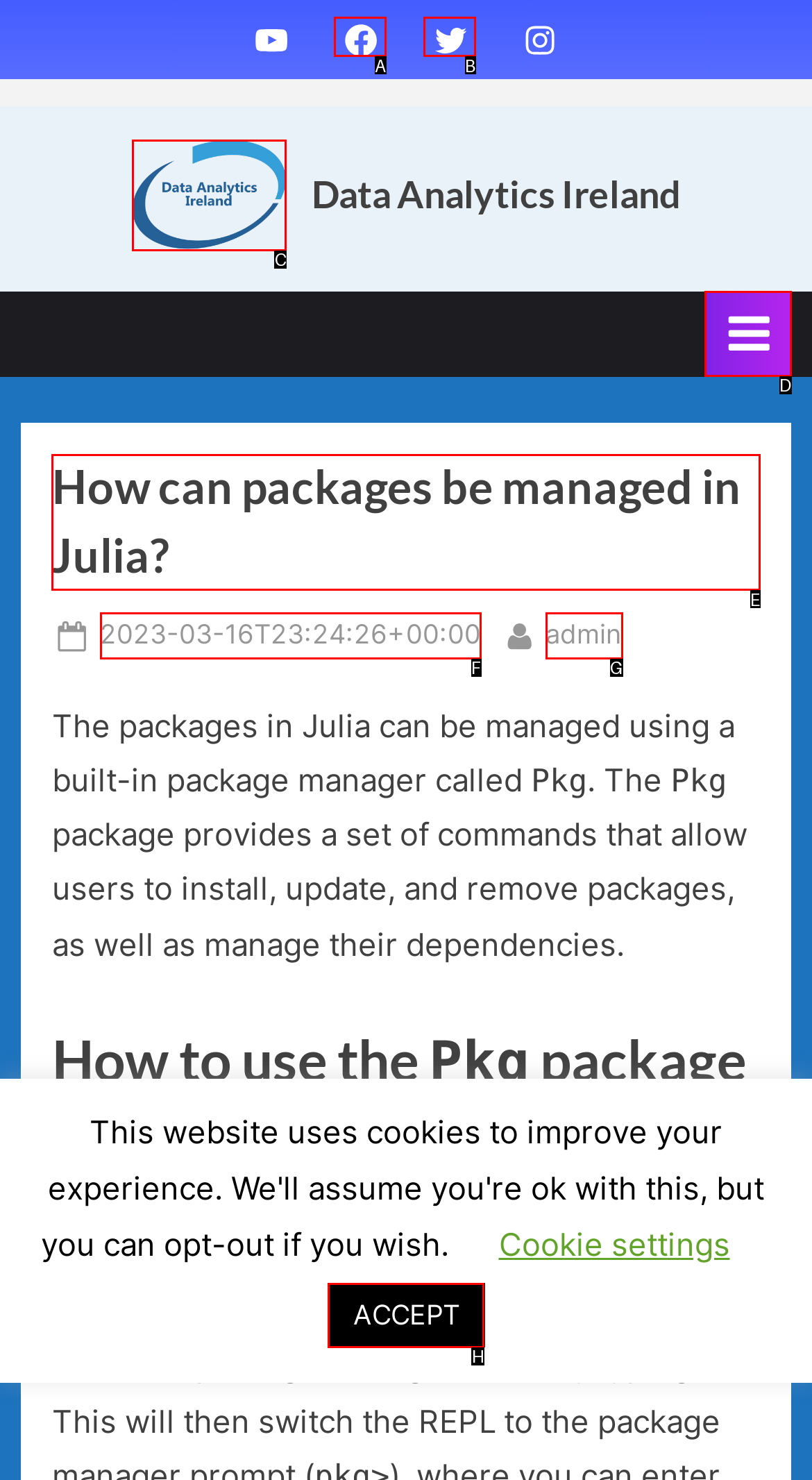Identify the correct option to click in order to complete this task: Read the post details
Answer with the letter of the chosen option directly.

E